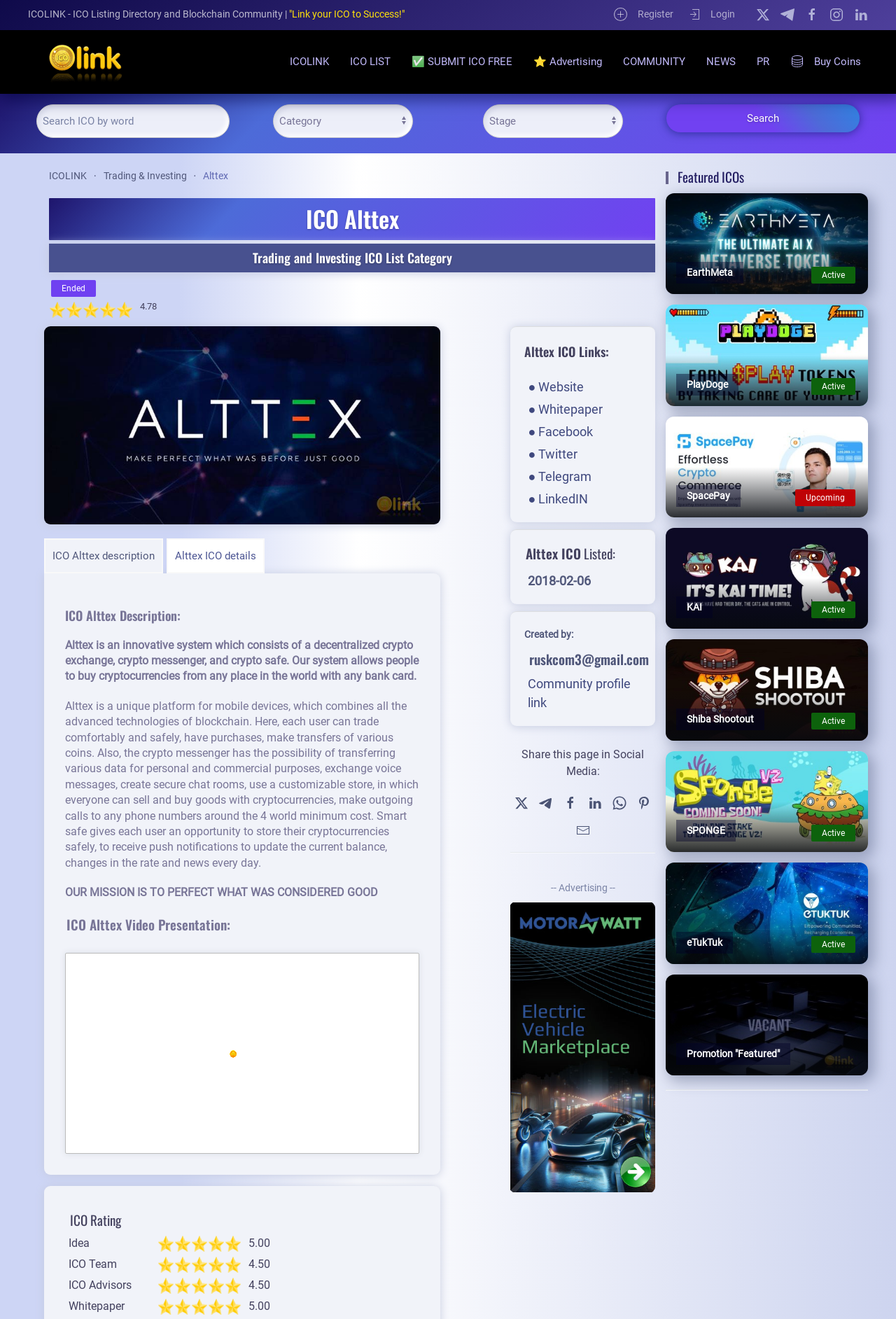Answer this question using a single word or a brief phrase:
What is the name of the ICO?

Alttex